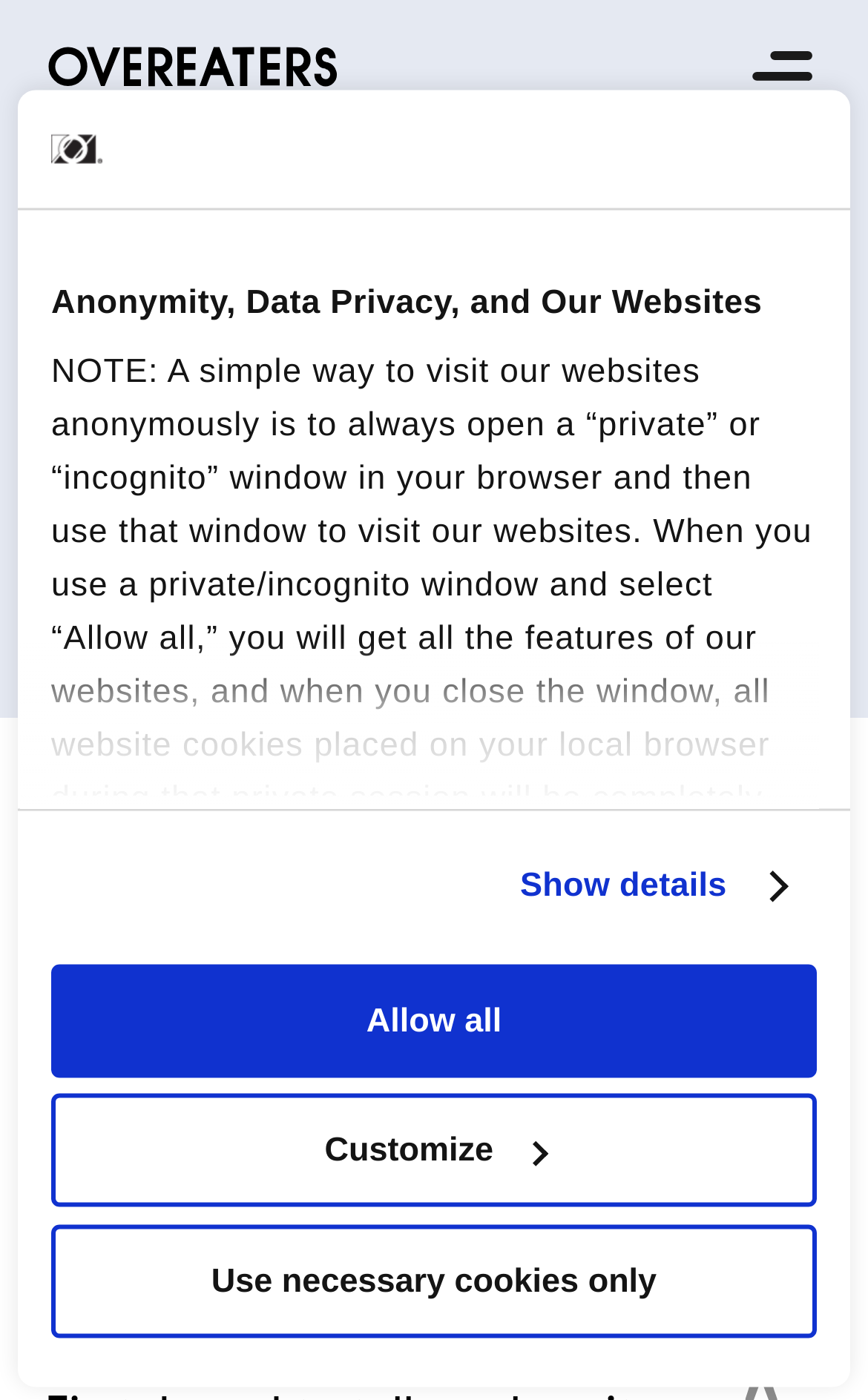Point out the bounding box coordinates of the section to click in order to follow this instruction: "Show details of Anonymity, Data Privacy, and Our Websites".

[0.599, 0.614, 0.903, 0.652]